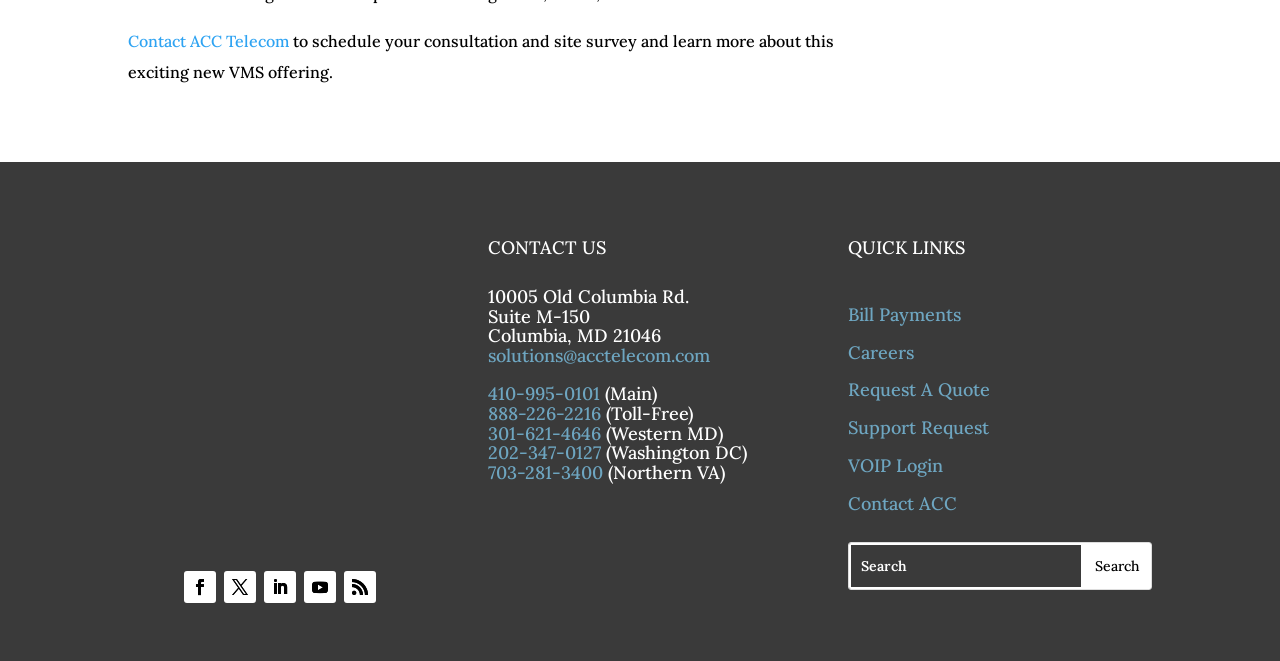Determine the bounding box for the described UI element: "202-347-0127".

[0.381, 0.668, 0.47, 0.703]